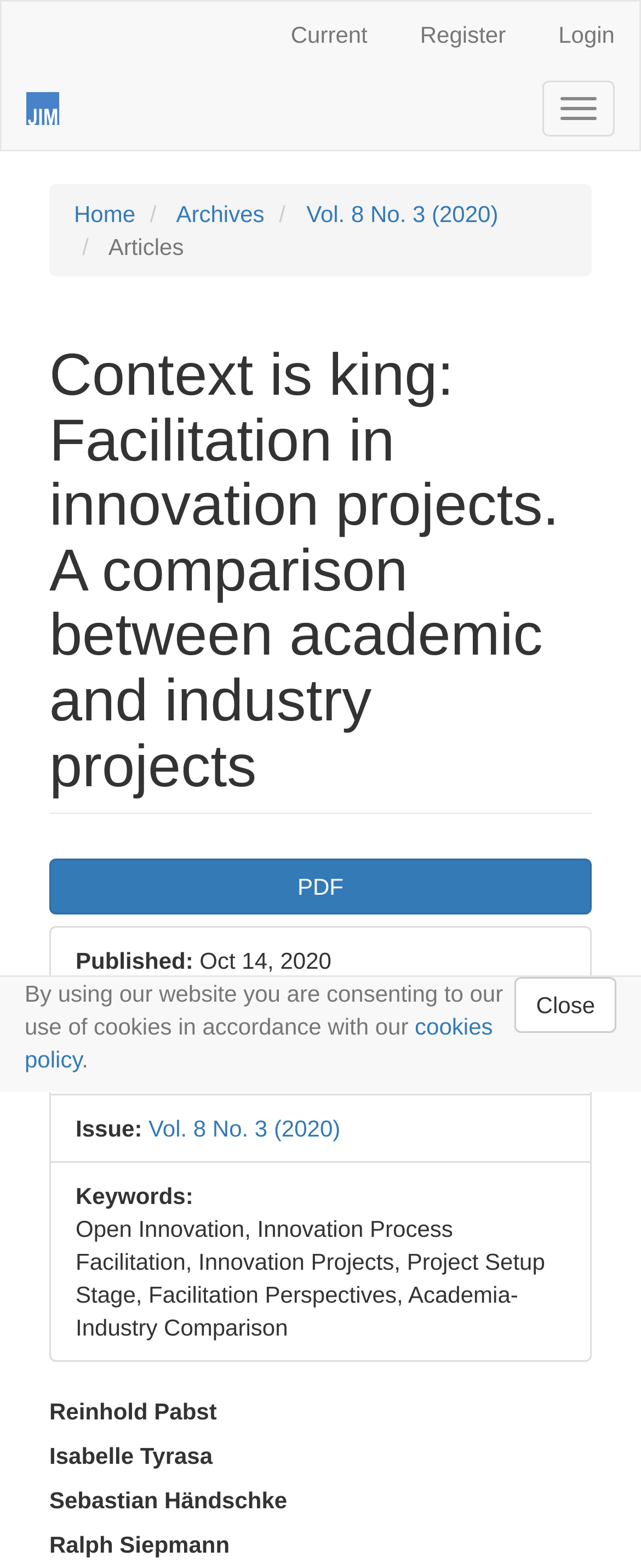Provide the text content of the webpage's main heading.

Context is king: Facilitation in innovation projects. A comparison between academic and industry projects